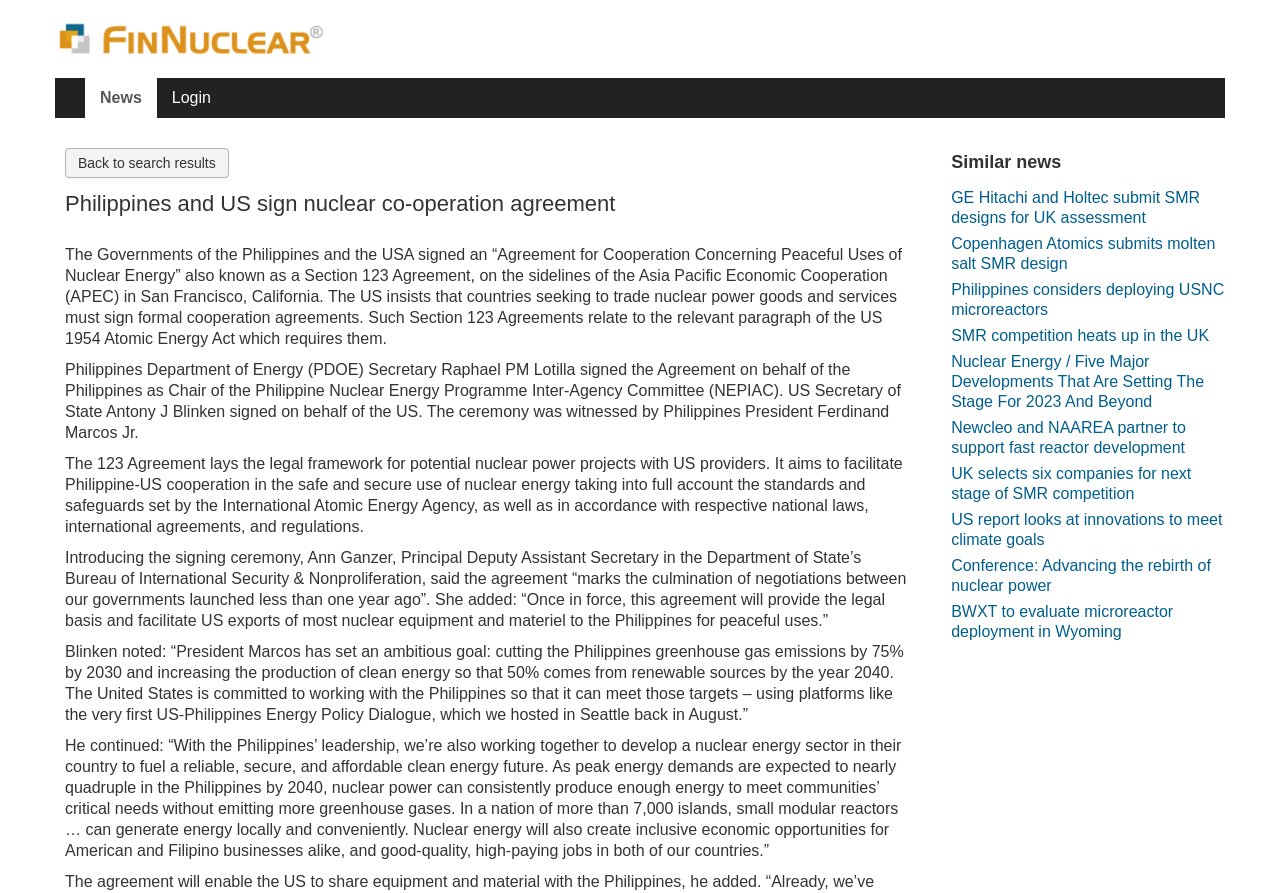Who signed the agreement on behalf of the Philippines?
From the screenshot, provide a brief answer in one word or phrase.

Raphael PM Lotilla